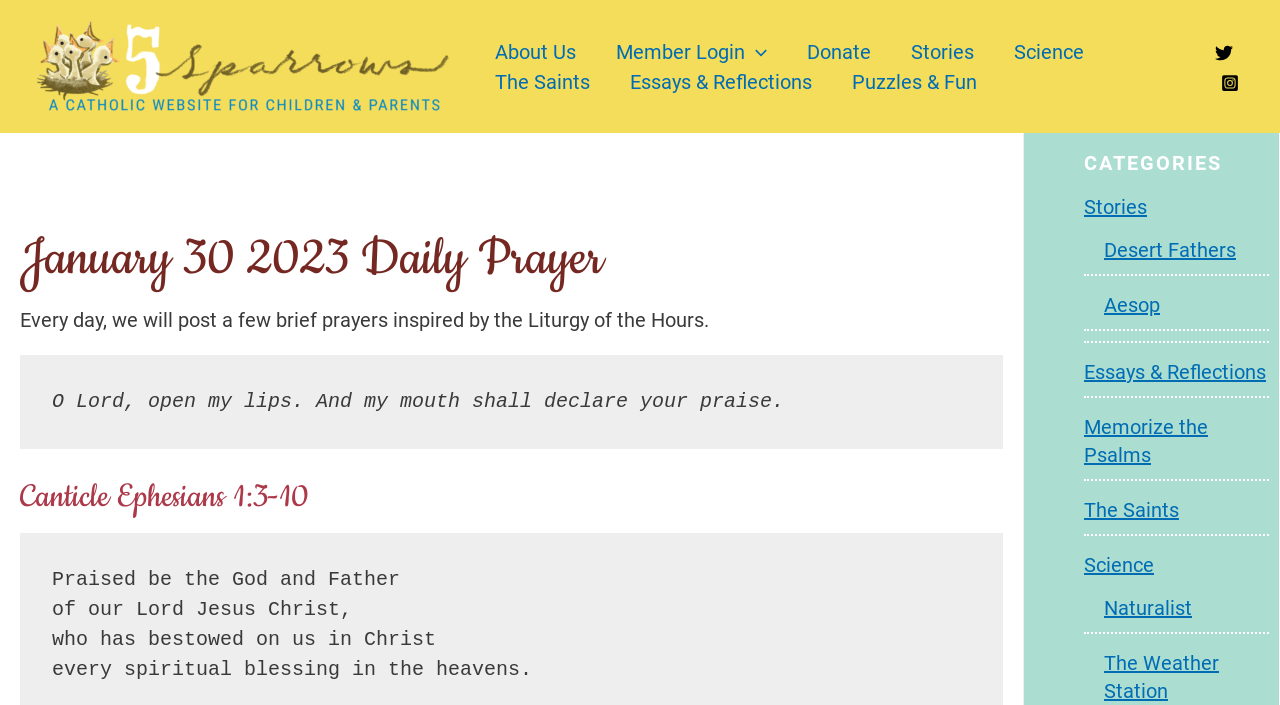Provide the bounding box coordinates for the UI element described in this sentence: "Puzzles & Fun". The coordinates should be four float values between 0 and 1, i.e., [left, top, right, bottom].

[0.65, 0.094, 0.779, 0.137]